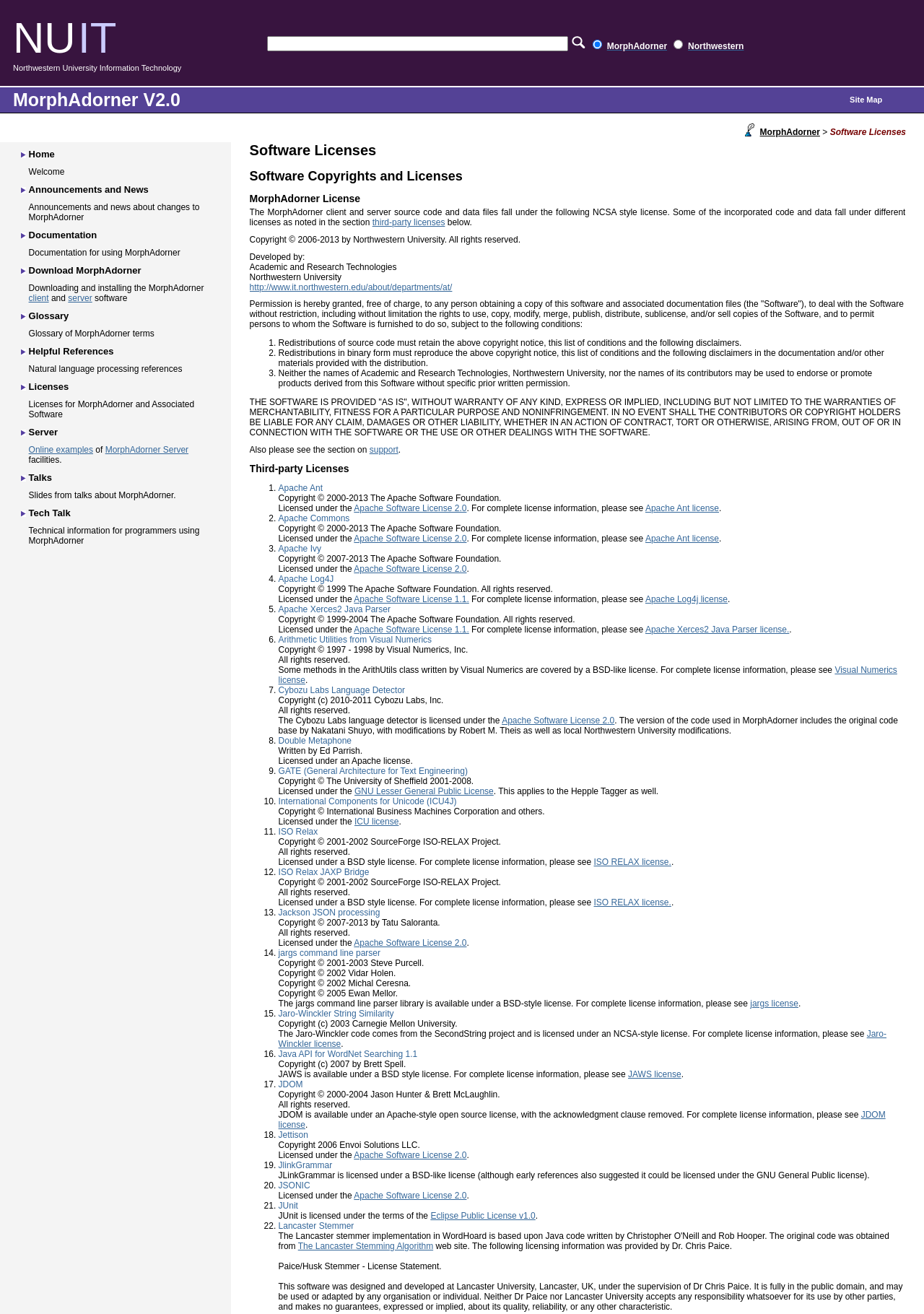Find the bounding box coordinates for the area you need to click to carry out the instruction: "Go to support". The coordinates should be four float numbers between 0 and 1, indicated as [left, top, right, bottom].

[0.4, 0.338, 0.431, 0.346]